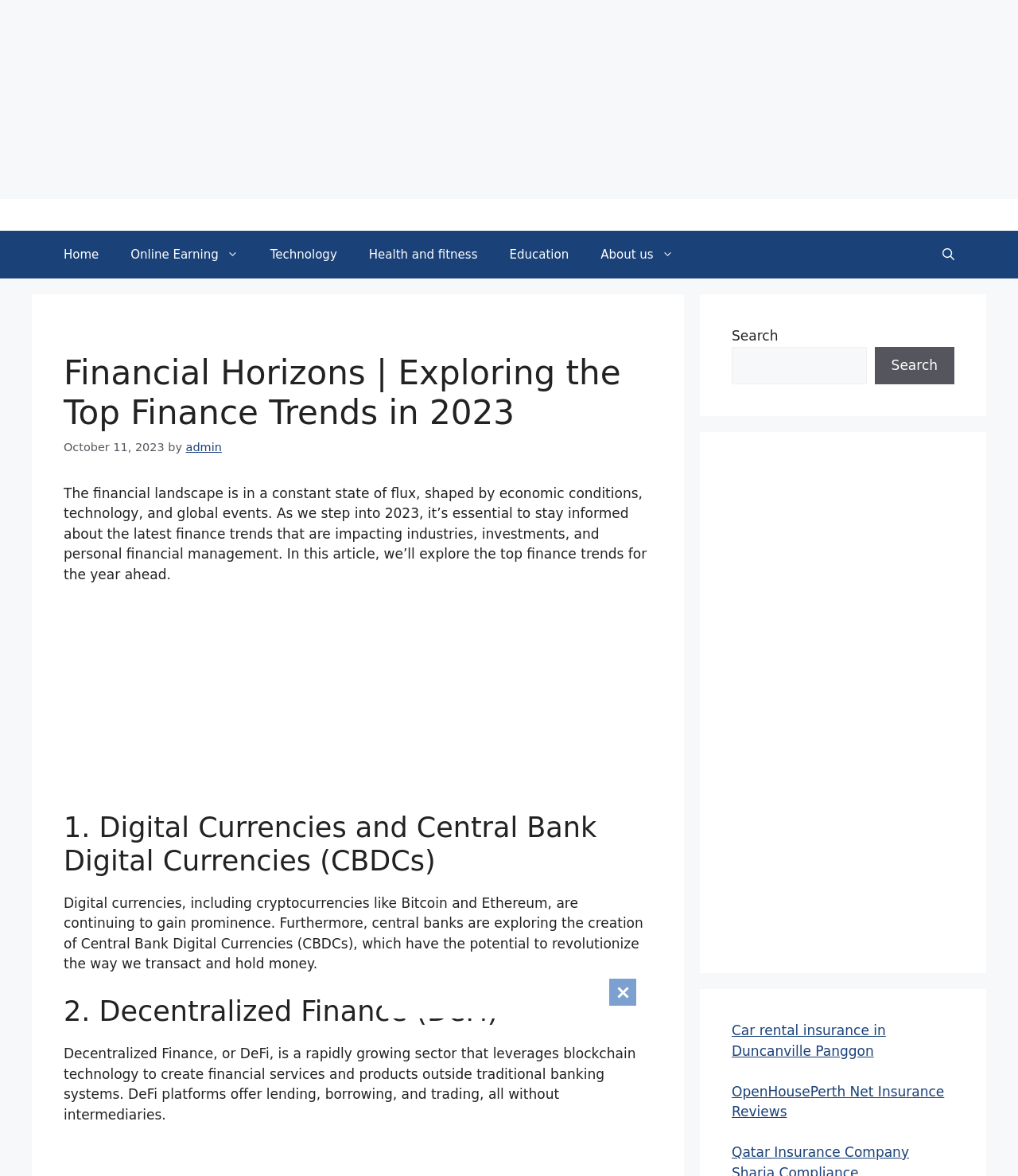Locate the bounding box coordinates of the segment that needs to be clicked to meet this instruction: "Search for something".

[0.719, 0.295, 0.851, 0.327]